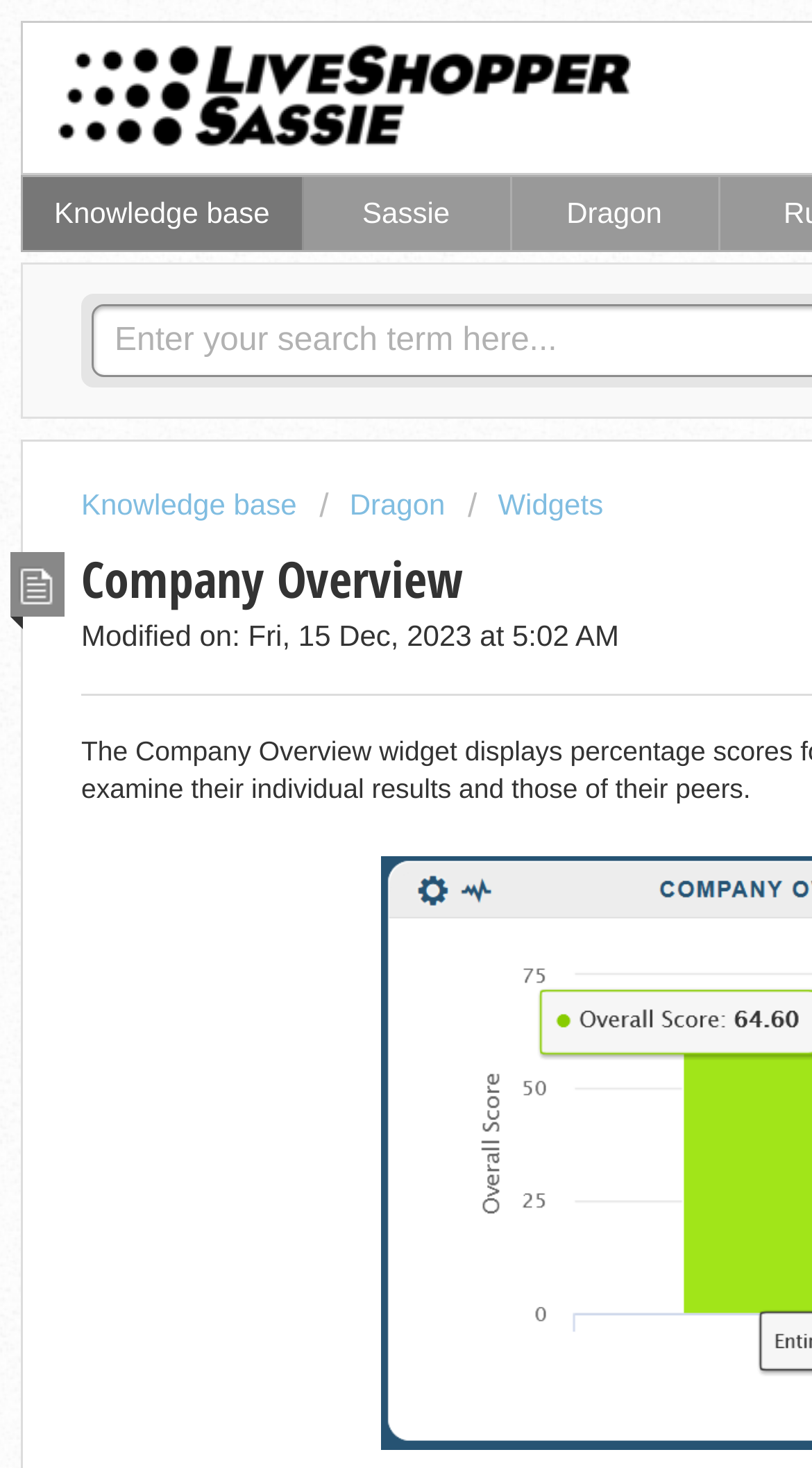Describe all significant elements and features of the webpage.

The webpage is a company overview page, specifically for Dragon Widget. At the top left corner, there is a logo image with a link to the company's main page. Below the logo, there are three horizontal links: "Knowledge base", "Sassie", and "Dragon", which are likely navigation links to different sections of the website.

Further down, there are three more links: "Knowledge base", "/Dragon", and "/Widgets", which are arranged horizontally and seem to be related to the company's products or services. Below these links, there is a static text element that displays the last modified date and time of the page, which is "Fri, 15 Dec, 2023 at 5:02 AM".